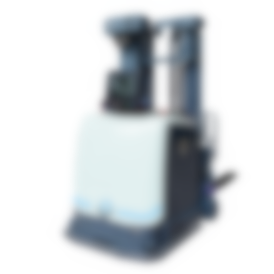Please provide a brief answer to the question using only one word or phrase: 
What does the 'Coming Soon' label indicate?

New release